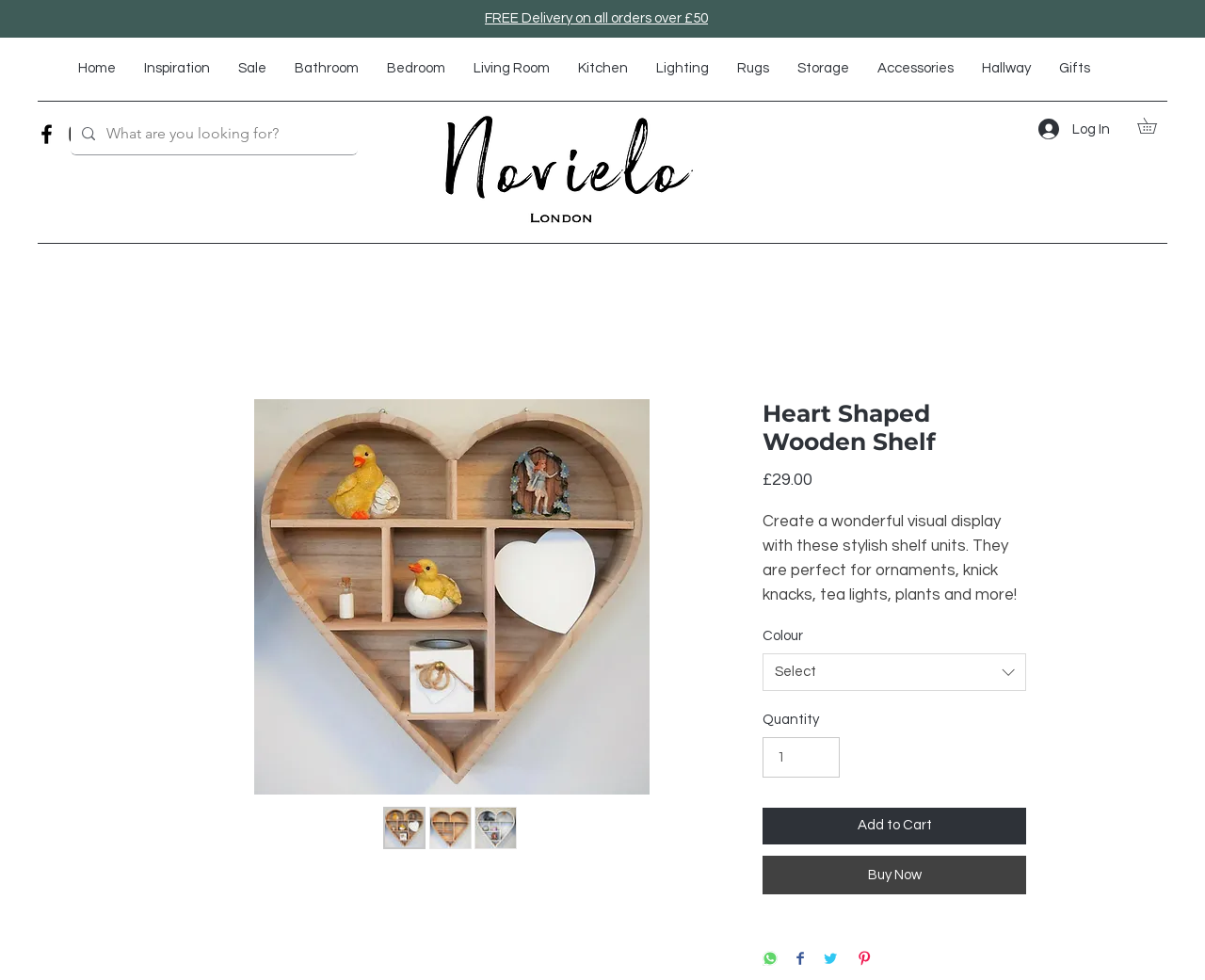Refer to the image and provide an in-depth answer to the question: 
How many compartments does the shelf unit have?

I found the number of compartments by reading the product description, which states that the shelf unit has 6 different compartments for displaying items.